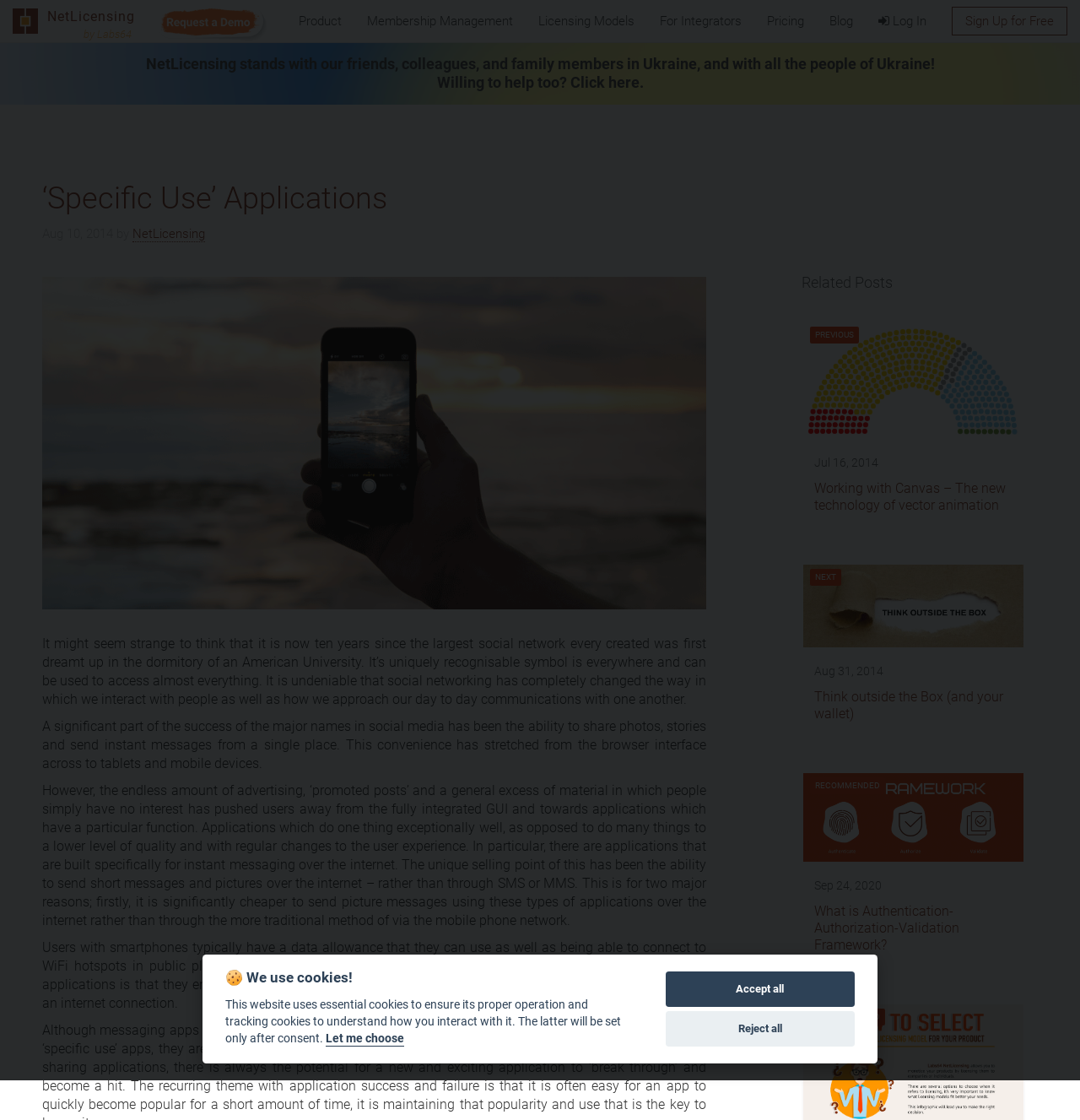Generate the title text from the webpage.

‘Specific Use’ Applications